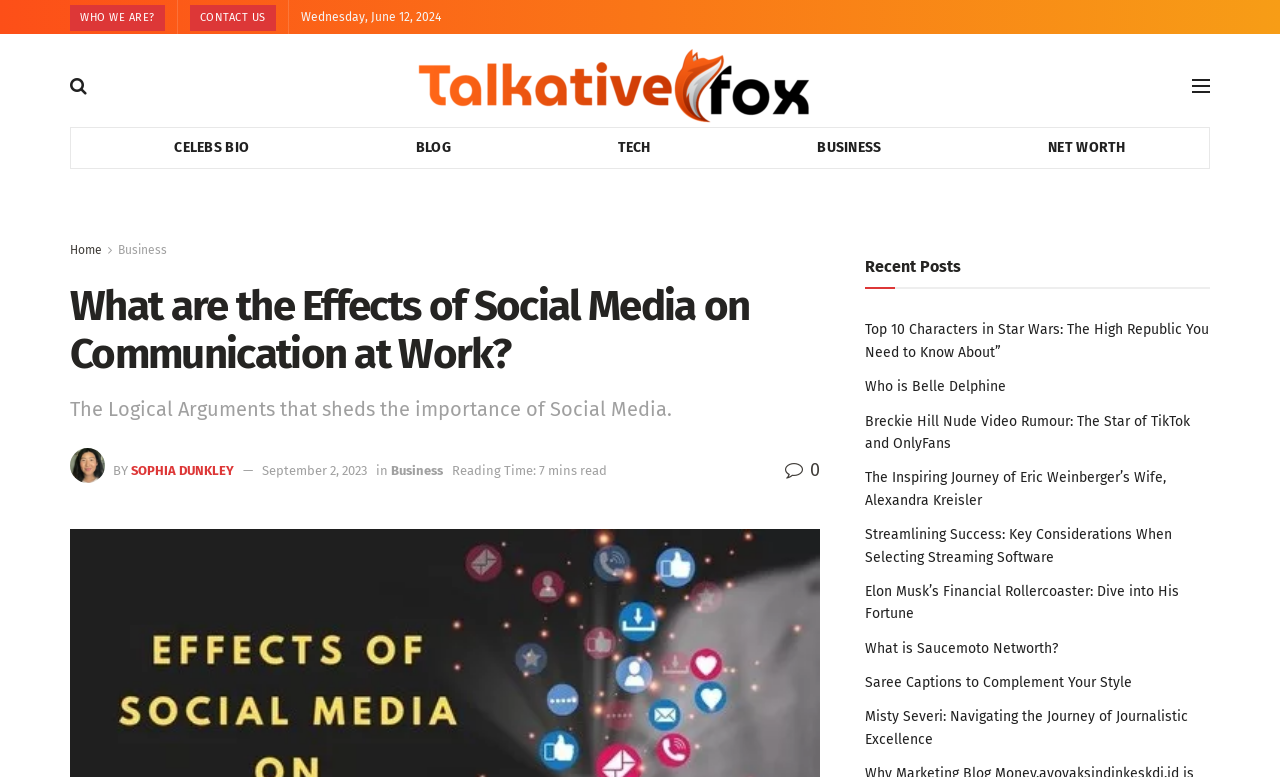Generate a comprehensive description of the webpage content.

The webpage appears to be a blog or news website, with a focus on various topics including business, technology, and celebrity news. At the top of the page, there are several links to different sections of the website, including "WHO WE ARE?", "CONTACT US", and "CELEBS BIO". There is also a date displayed, "Wednesday, June 12, 2024".

Below the top navigation, there is a large banner with the title "TalkativeFox - Just Viral News" and an accompanying image. This is followed by a series of links to different categories, including "BLOG", "TECH", "BUSINESS", and "NET WORTH".

The main content of the page is divided into two sections. The first section has two headings, "What are the Effects of Social Media on Communication at Work?" and "The Logical Arguments that sheds the importance of Social Media." Below these headings, there is an image of a person, Sophia Dunkley, and a brief description of an article written by her. The article is titled "What are the Effects of Social Media on Communication at Work?" and has a reading time of 7 minutes.

The second section is titled "Recent Posts" and features a list of 10 article links, each with a brief title and no descriptions. The articles appear to be a mix of celebrity news, technology, and business topics.

Throughout the page, there are several icons and images, including a search icon, a Facebook icon, and a series of social media sharing icons. The overall layout is organized, with clear headings and concise text.